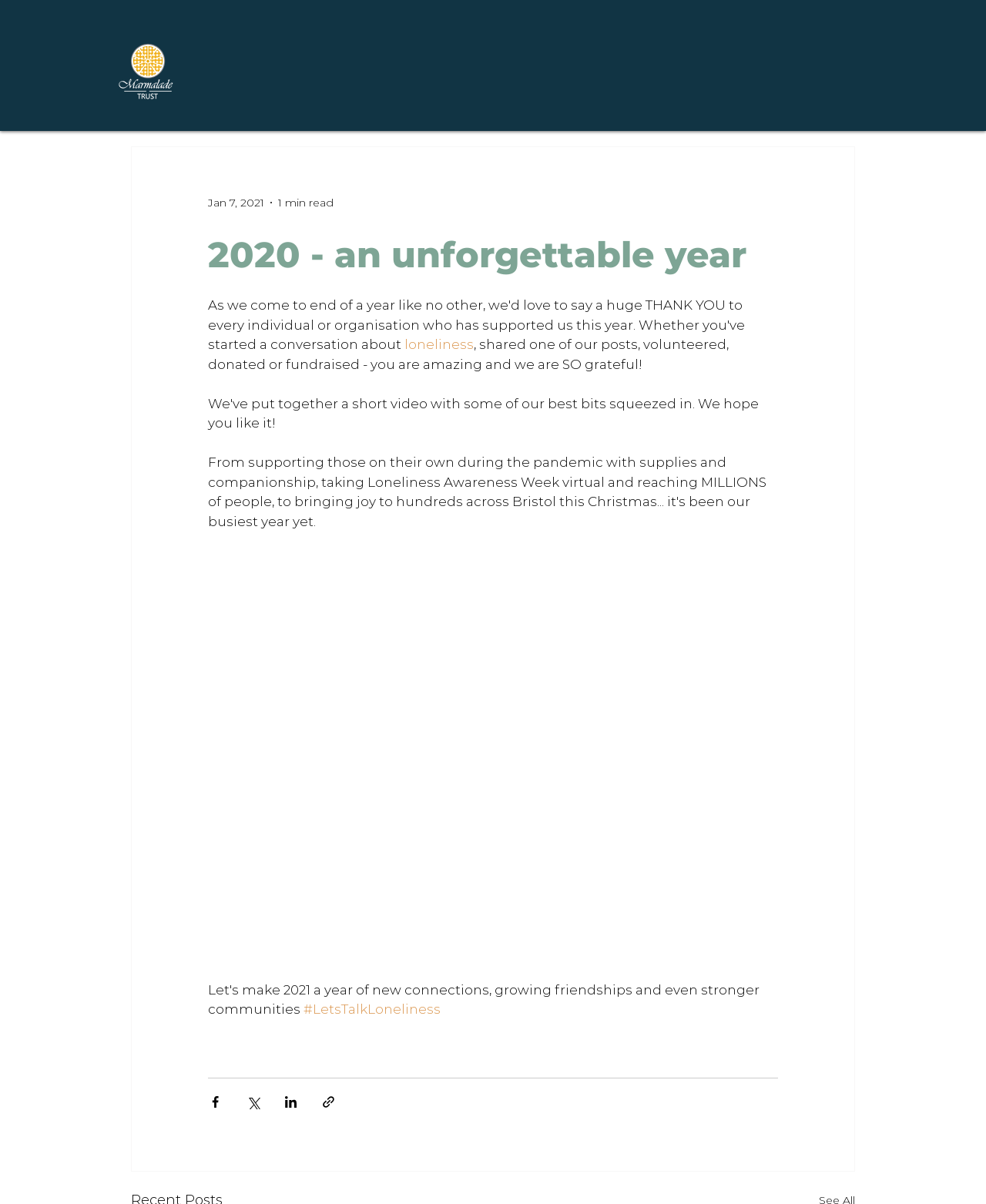Indicate the bounding box coordinates of the element that must be clicked to execute the instruction: "Click the link to LetsTalkLoneliness". The coordinates should be given as four float numbers between 0 and 1, i.e., [left, top, right, bottom].

[0.308, 0.832, 0.447, 0.845]